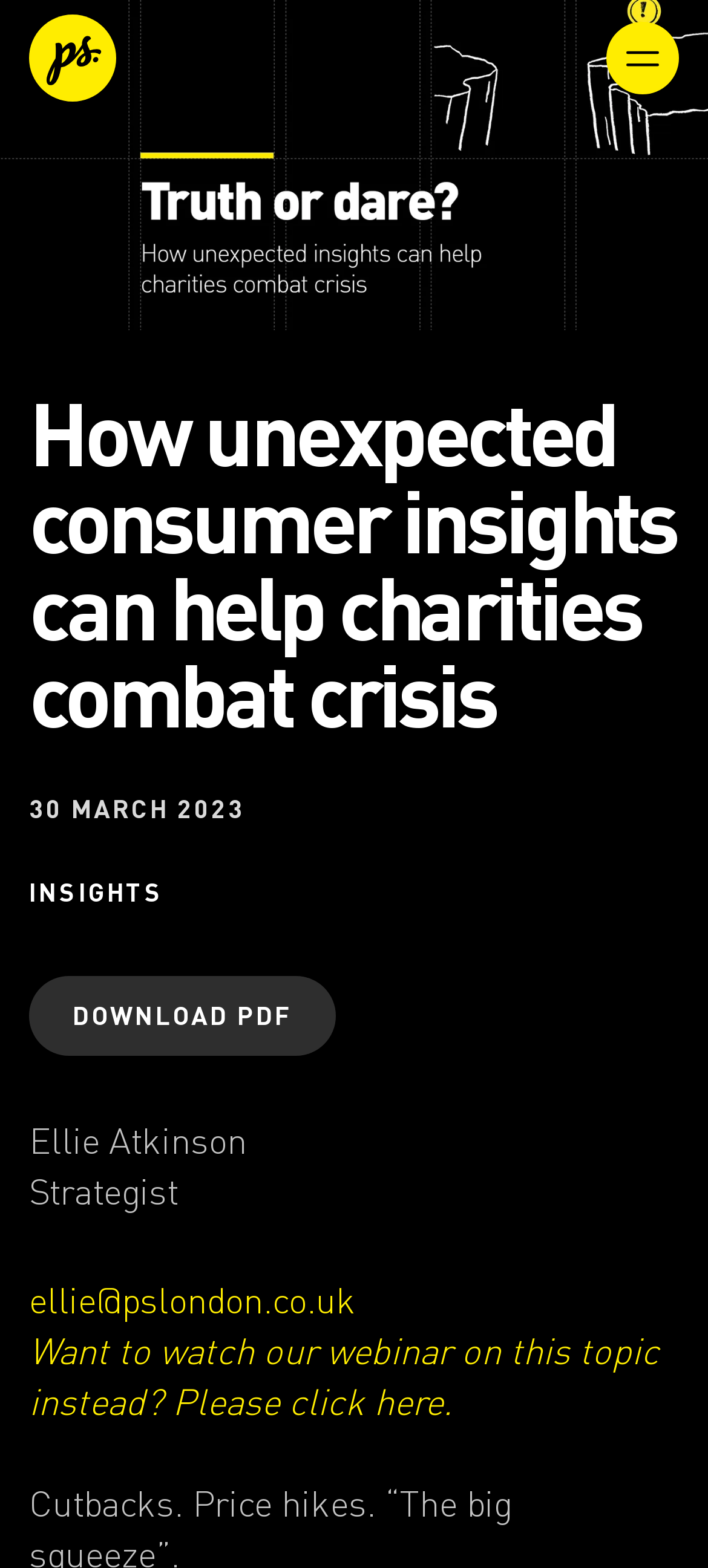Using the given element description, provide the bounding box coordinates (top-left x, top-left y, bottom-right x, bottom-right y) for the corresponding UI element in the screenshot: Contact

[0.352, 0.359, 0.648, 0.447]